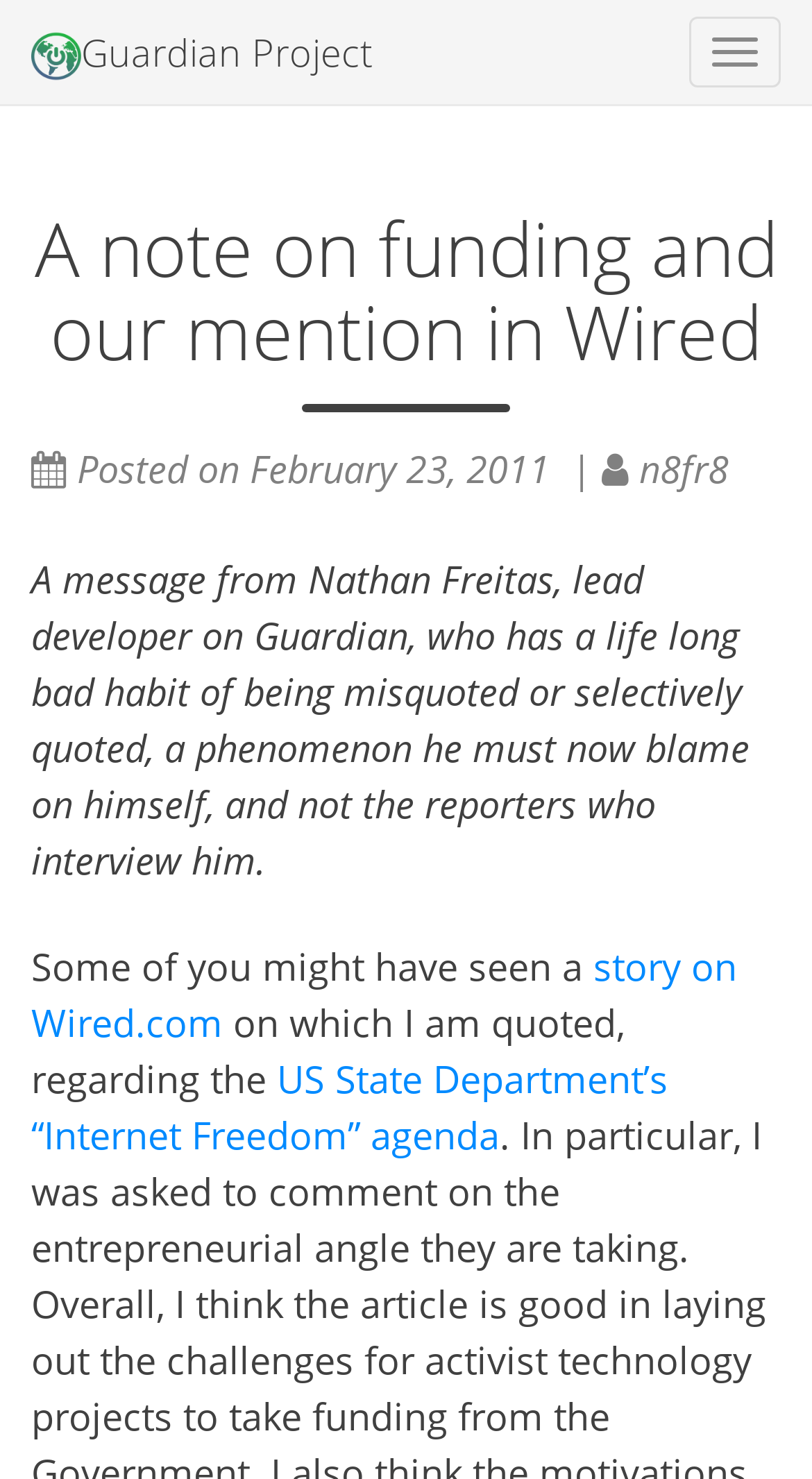What is the title or heading displayed on the webpage?

A note on funding and our mention in Wired